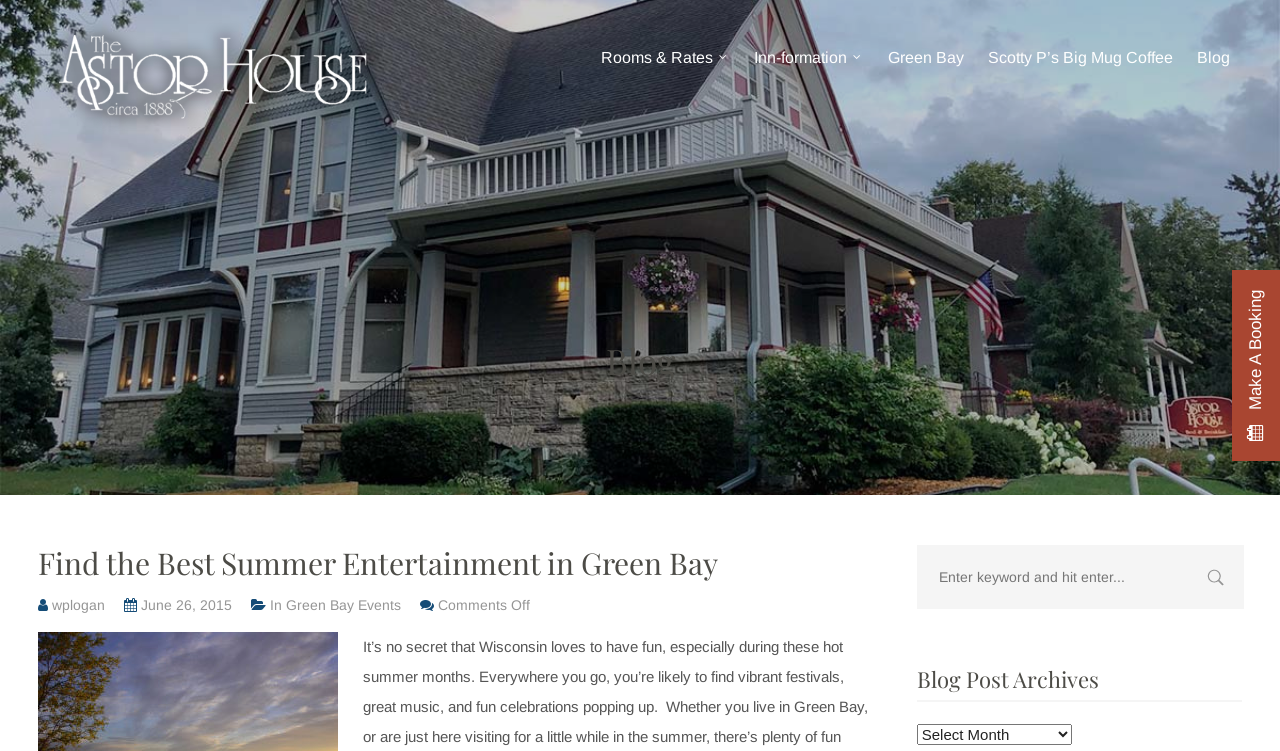Using the format (top-left x, top-left y, bottom-right x, bottom-right y), and given the element description, identify the bounding box coordinates within the screenshot: Green Bay

[0.684, 0.0, 0.762, 0.154]